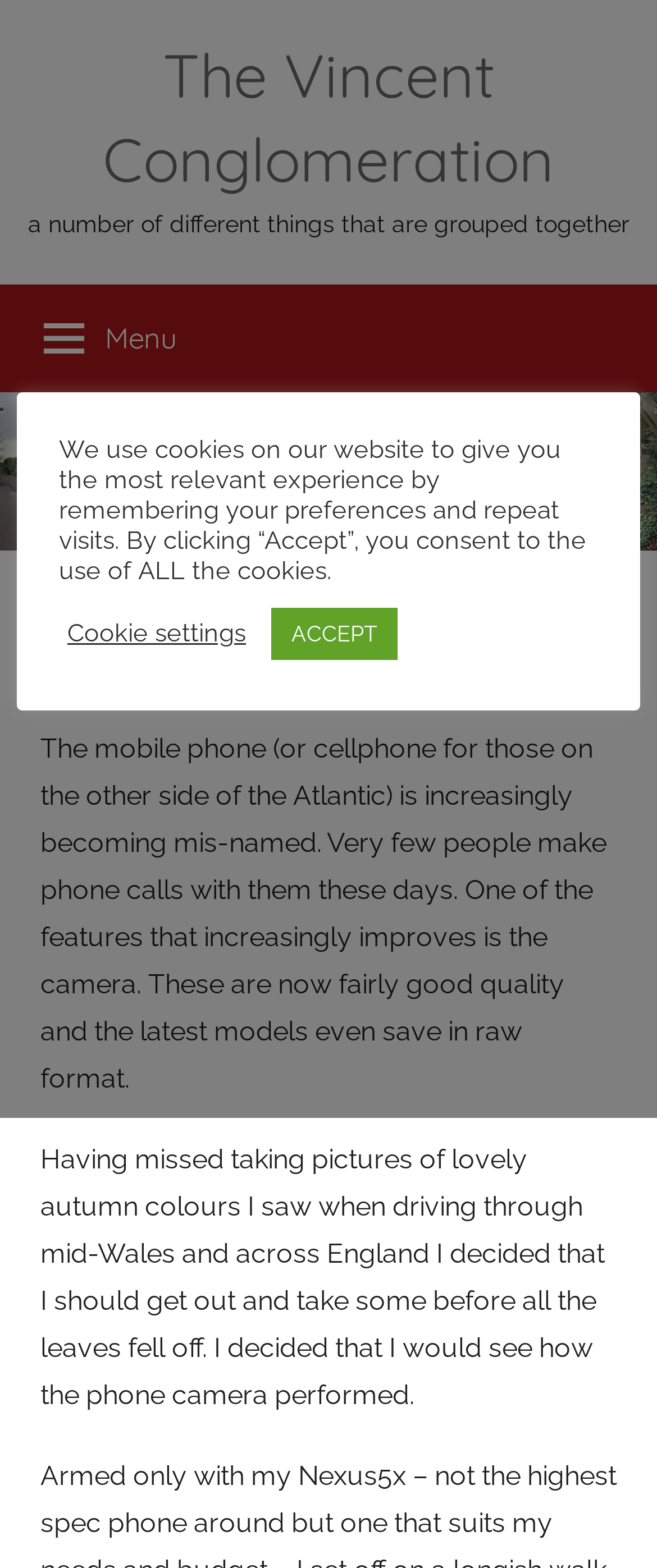Please determine the headline of the webpage and provide its content.

Camera or Phone?